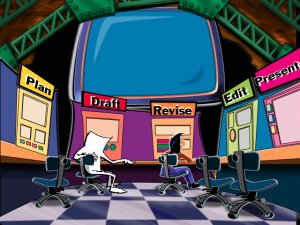What is the atmosphere of the game?
Using the visual information, reply with a single word or short phrase.

Fun and focused on writing skills